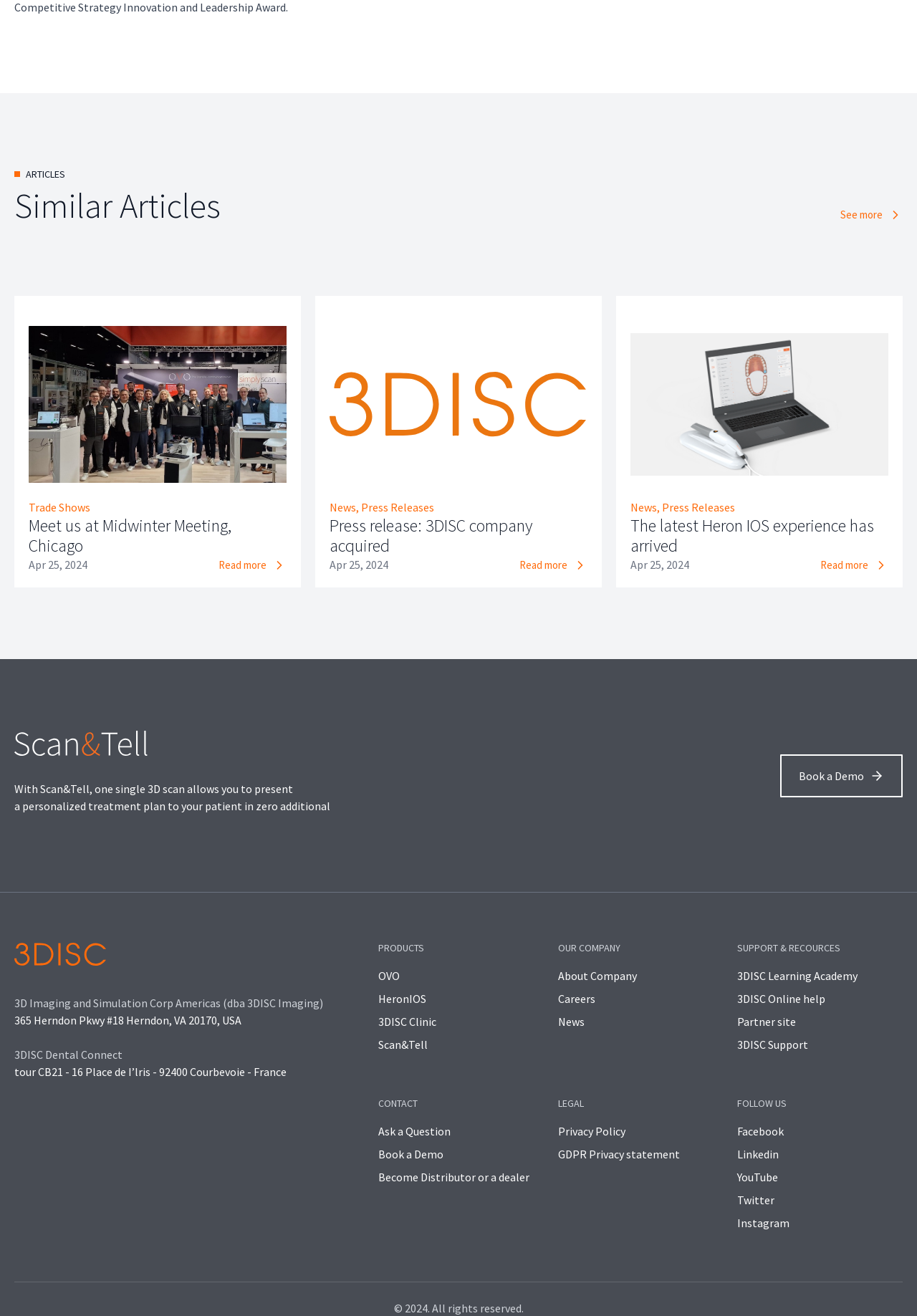How many social media platforms are listed under 'FOLLOW US'?
Please respond to the question with a detailed and thorough explanation.

I counted the number of social media platforms listed under 'FOLLOW US', which are 'Facebook', 'Linkedin', 'YouTube', 'Twitter', and 'Instagram'. There are five social media platforms in total.